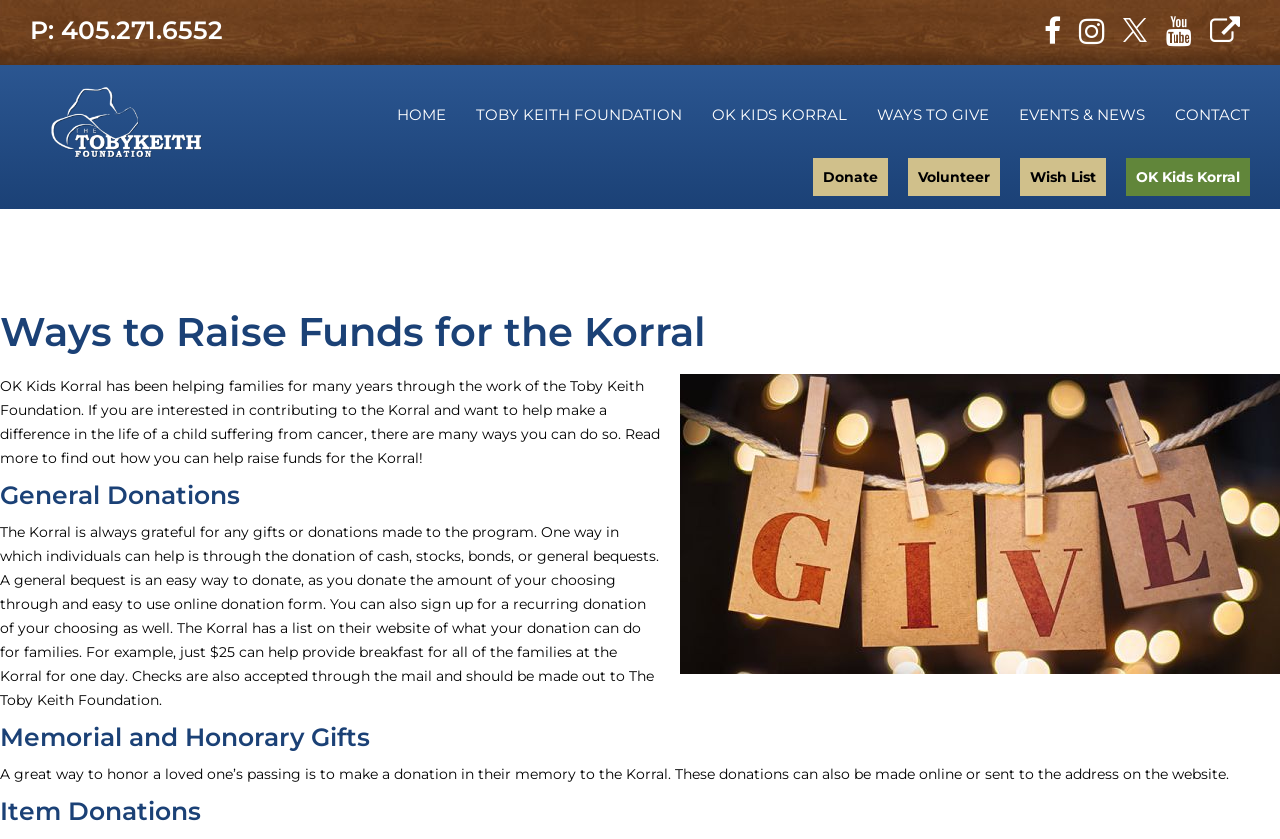Please find the bounding box coordinates of the element's region to be clicked to carry out this instruction: "Call the phone number".

[0.023, 0.018, 0.174, 0.054]